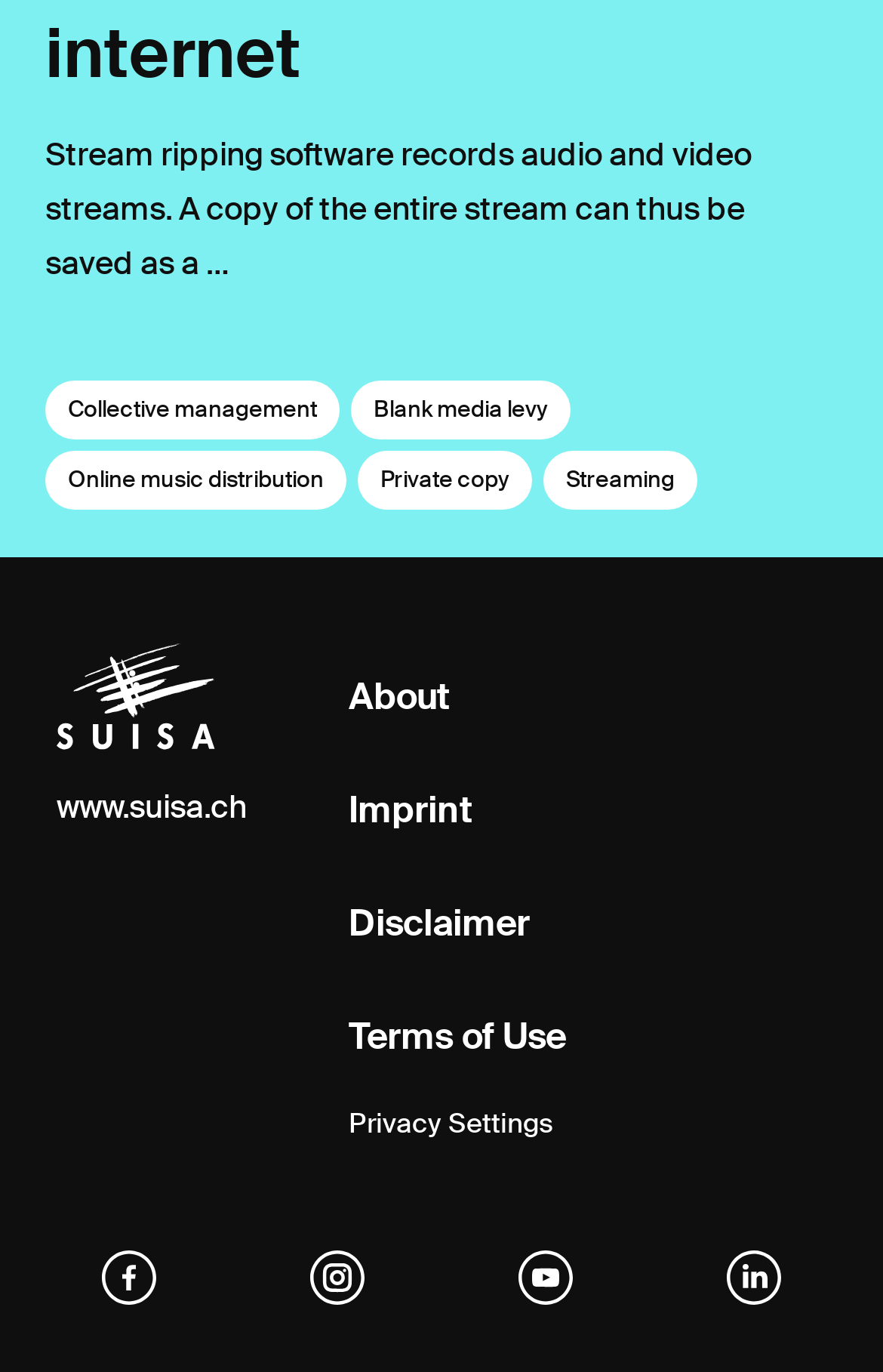How many links are in the main section?
From the screenshot, supply a one-word or short-phrase answer.

7